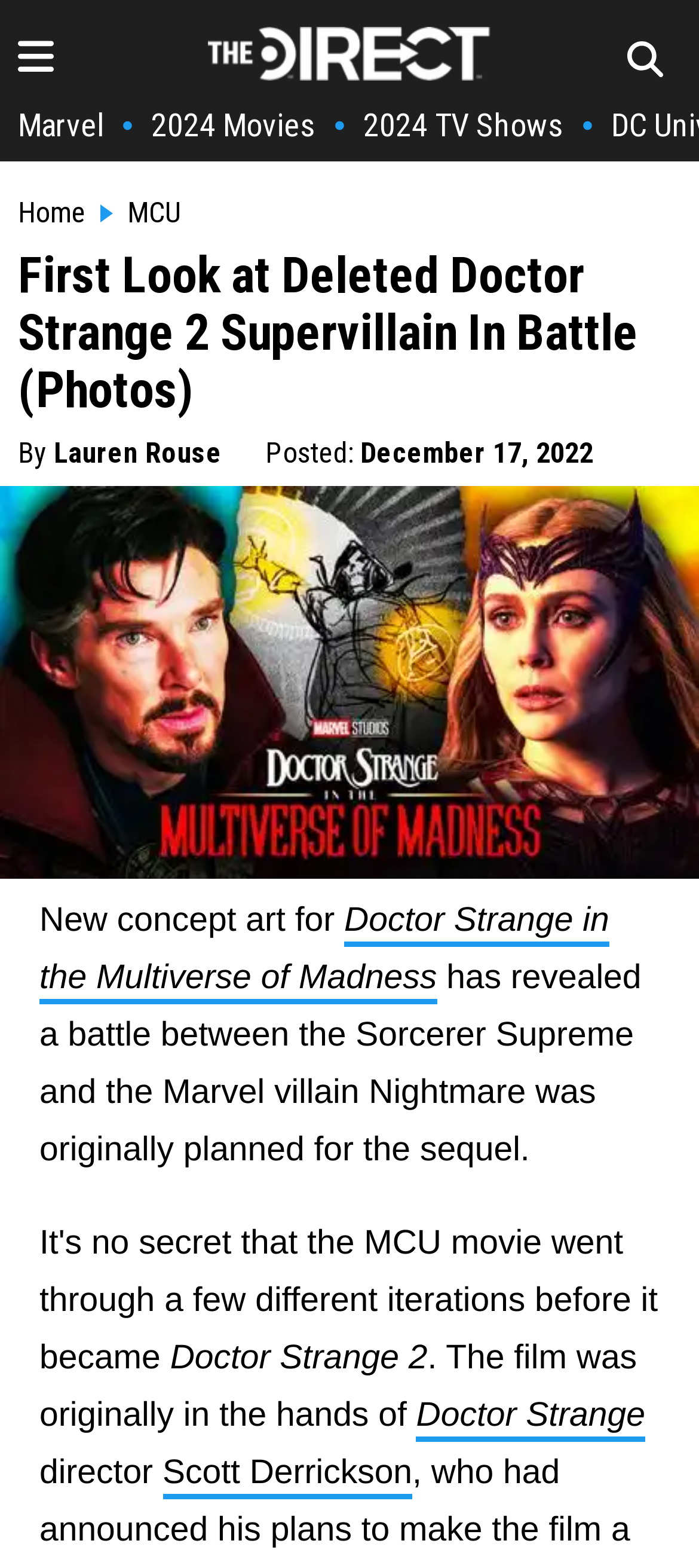Please indicate the bounding box coordinates of the element's region to be clicked to achieve the instruction: "Go to The Direct Homepage". Provide the coordinates as four float numbers between 0 and 1, i.e., [left, top, right, bottom].

[0.297, 0.037, 0.703, 0.056]